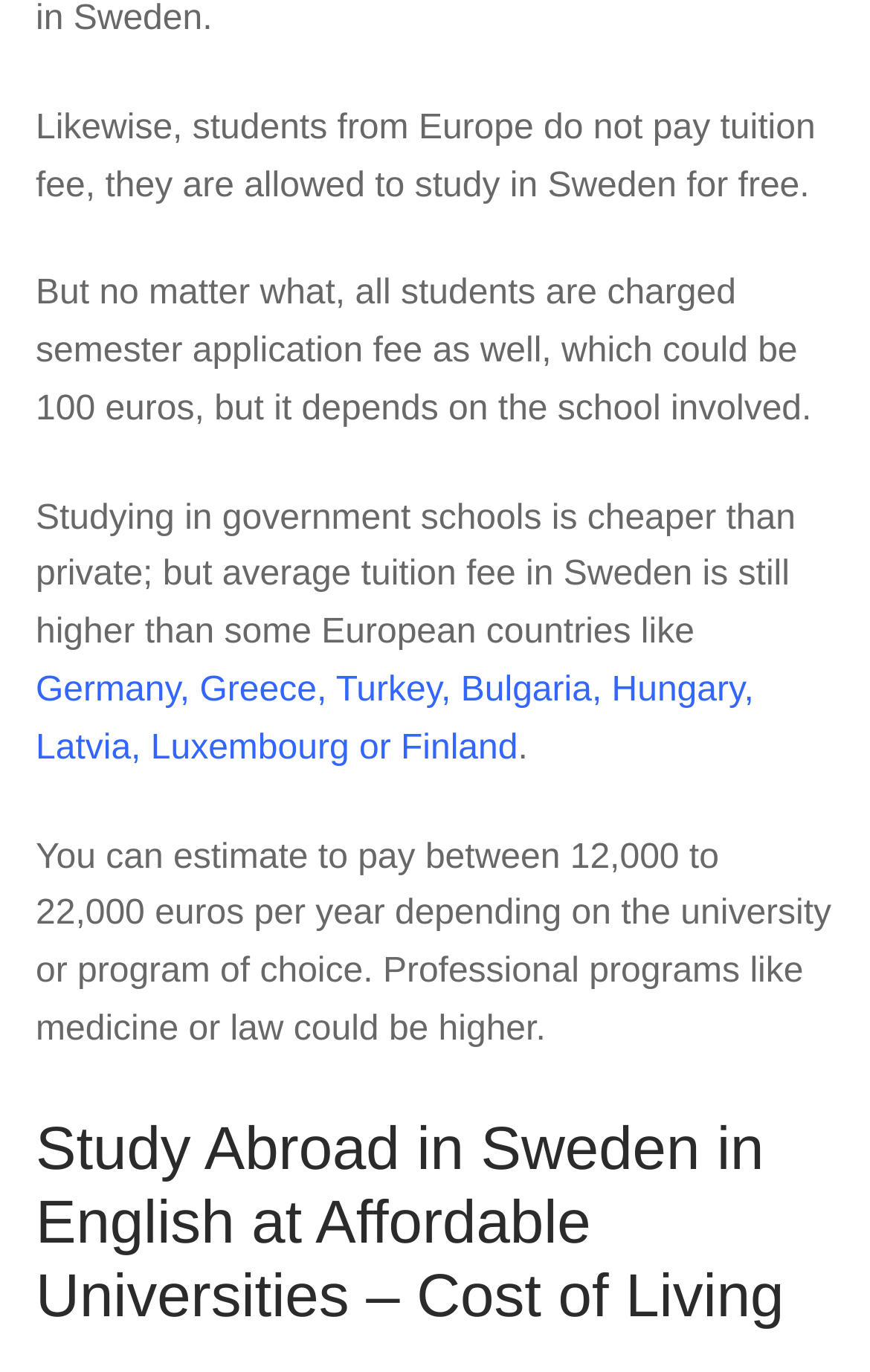Find the bounding box coordinates of the element to click in order to complete this instruction: "Click on Germany". The bounding box coordinates must be four float numbers between 0 and 1, denoted as [left, top, right, bottom].

[0.041, 0.49, 0.207, 0.517]